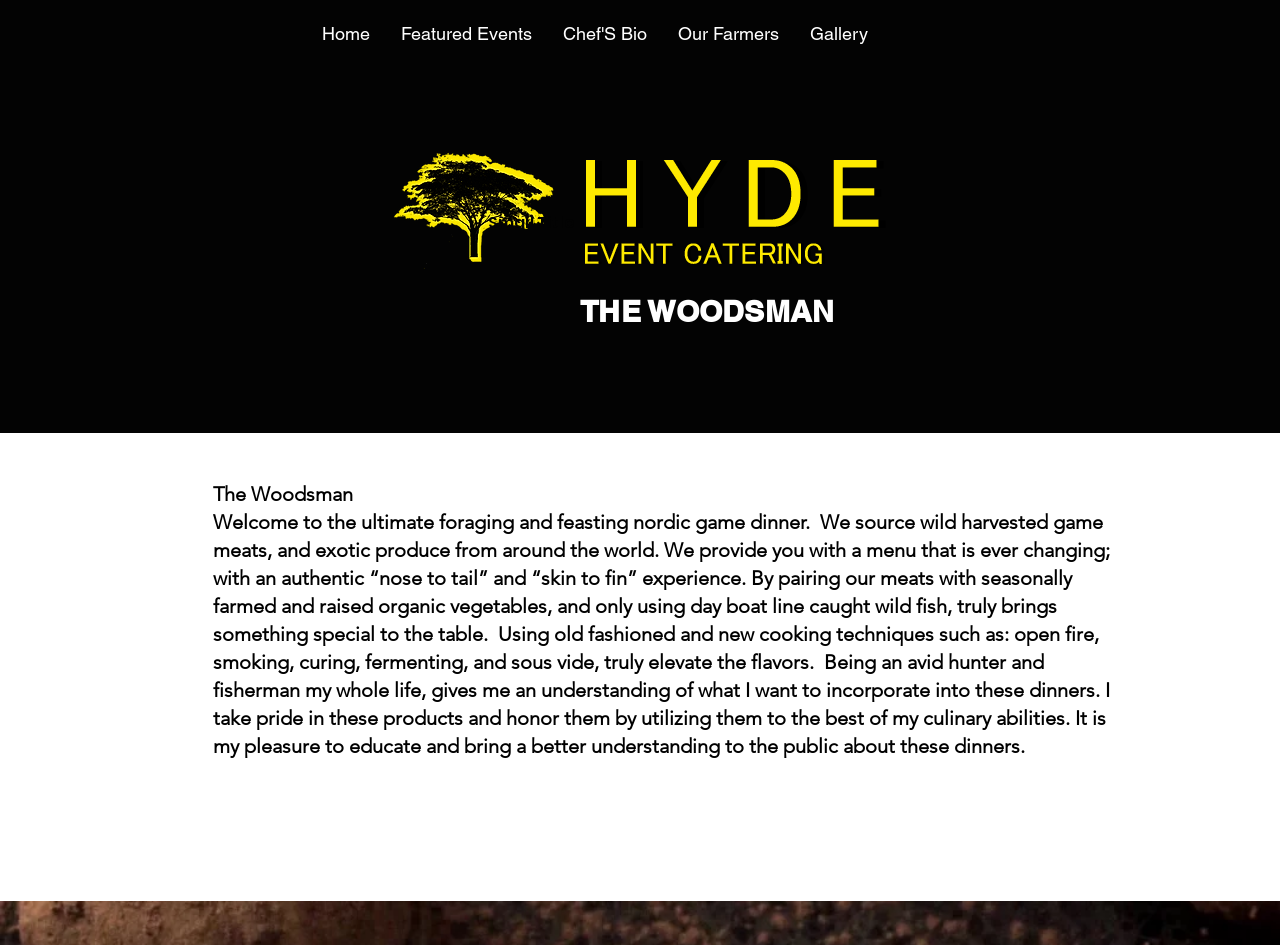Please respond to the question using a single word or phrase:
What type of dinner experience does the restaurant offer?

Nordic game dinner